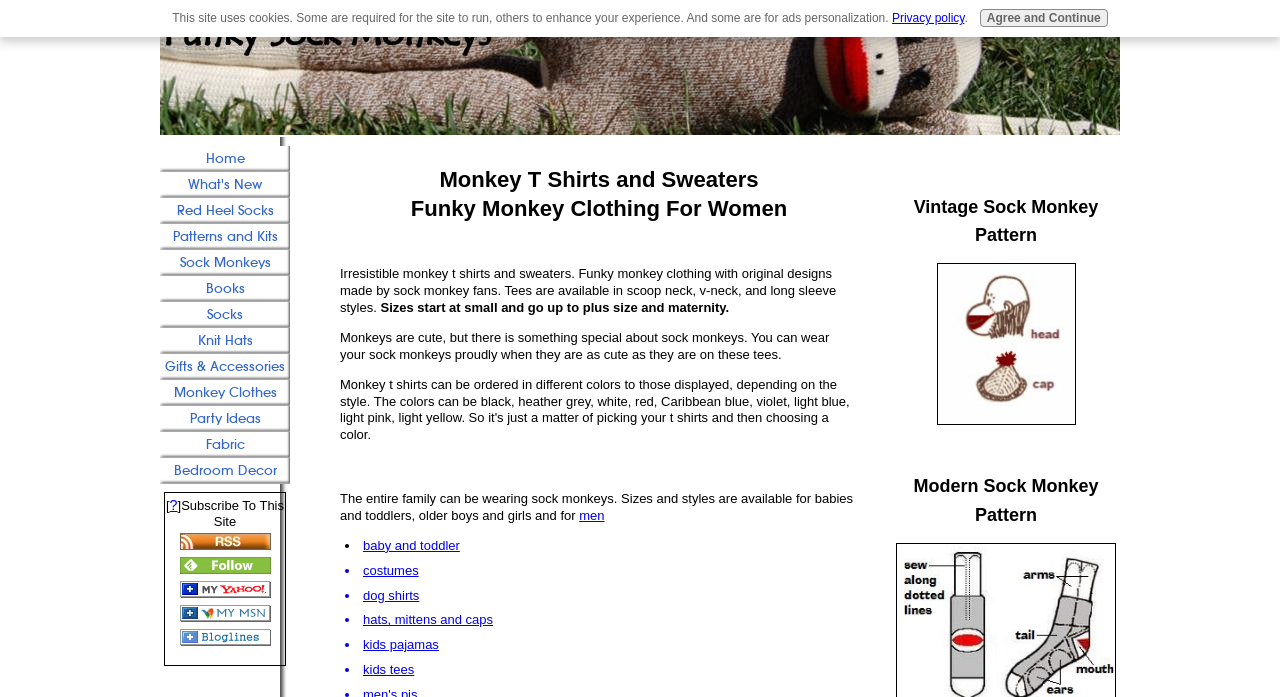Please specify the bounding box coordinates of the element that should be clicked to execute the given instruction: 'Subscribe to this site'. Ensure the coordinates are four float numbers between 0 and 1, expressed as [left, top, right, bottom].

[0.139, 0.714, 0.222, 0.76]